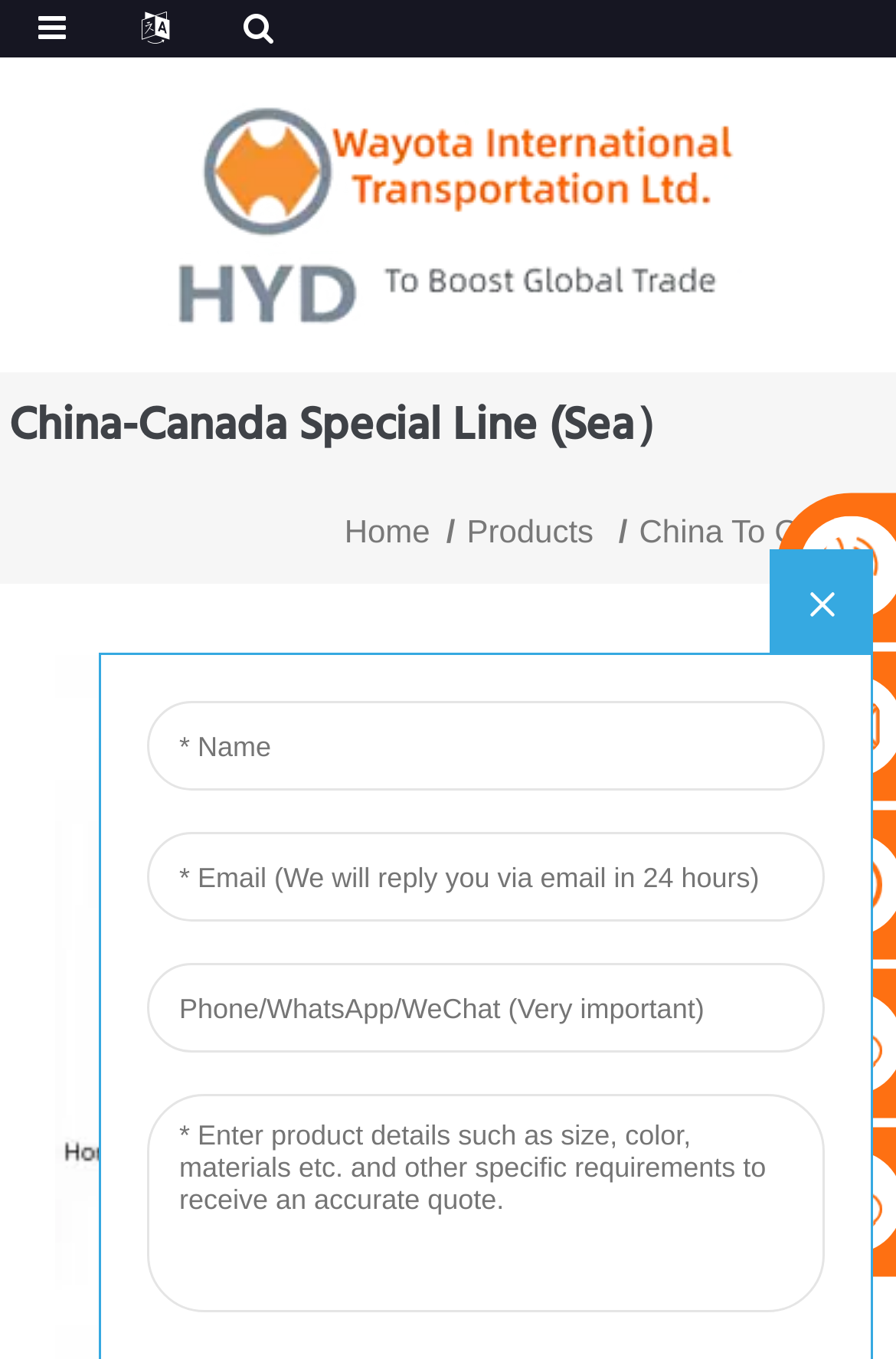Use a single word or phrase to respond to the question:
What is the logo above the navigation menu?

Wayota